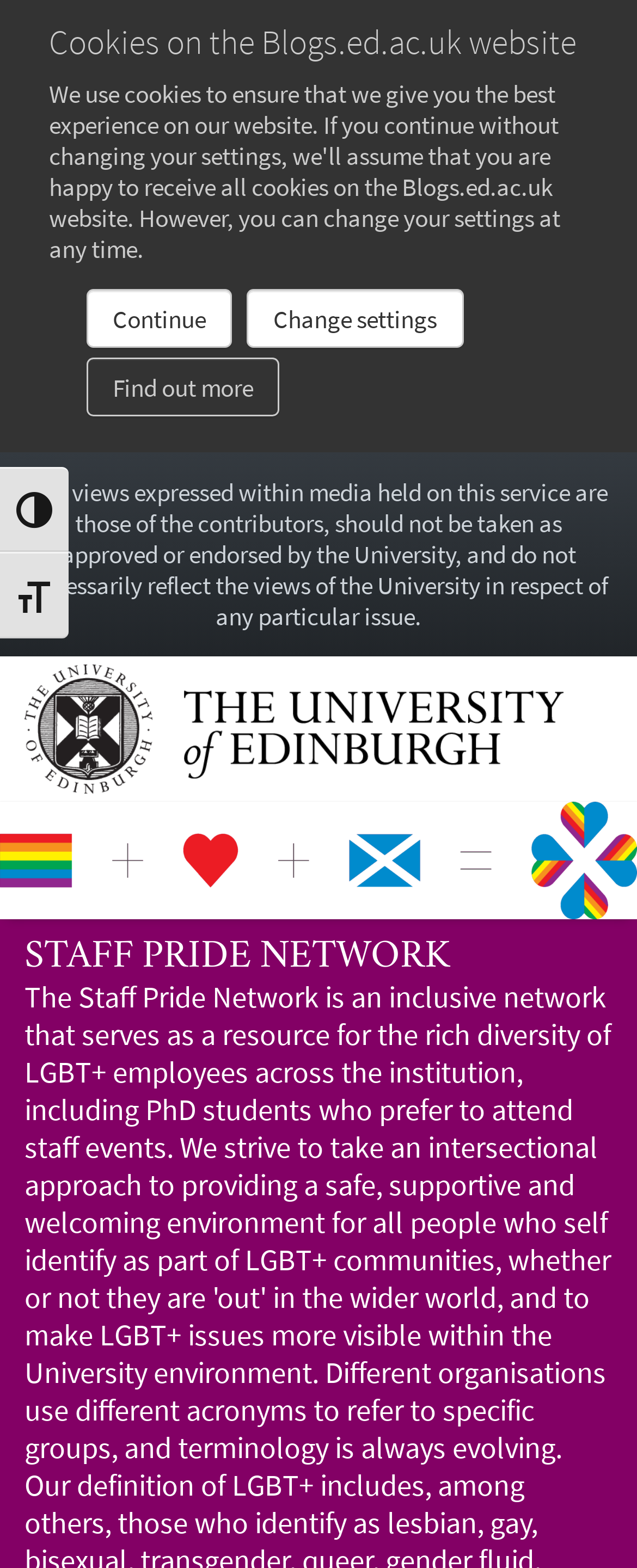Provide a brief response to the question using a single word or phrase: 
What is the text of the first link on the webpage?

Find out more